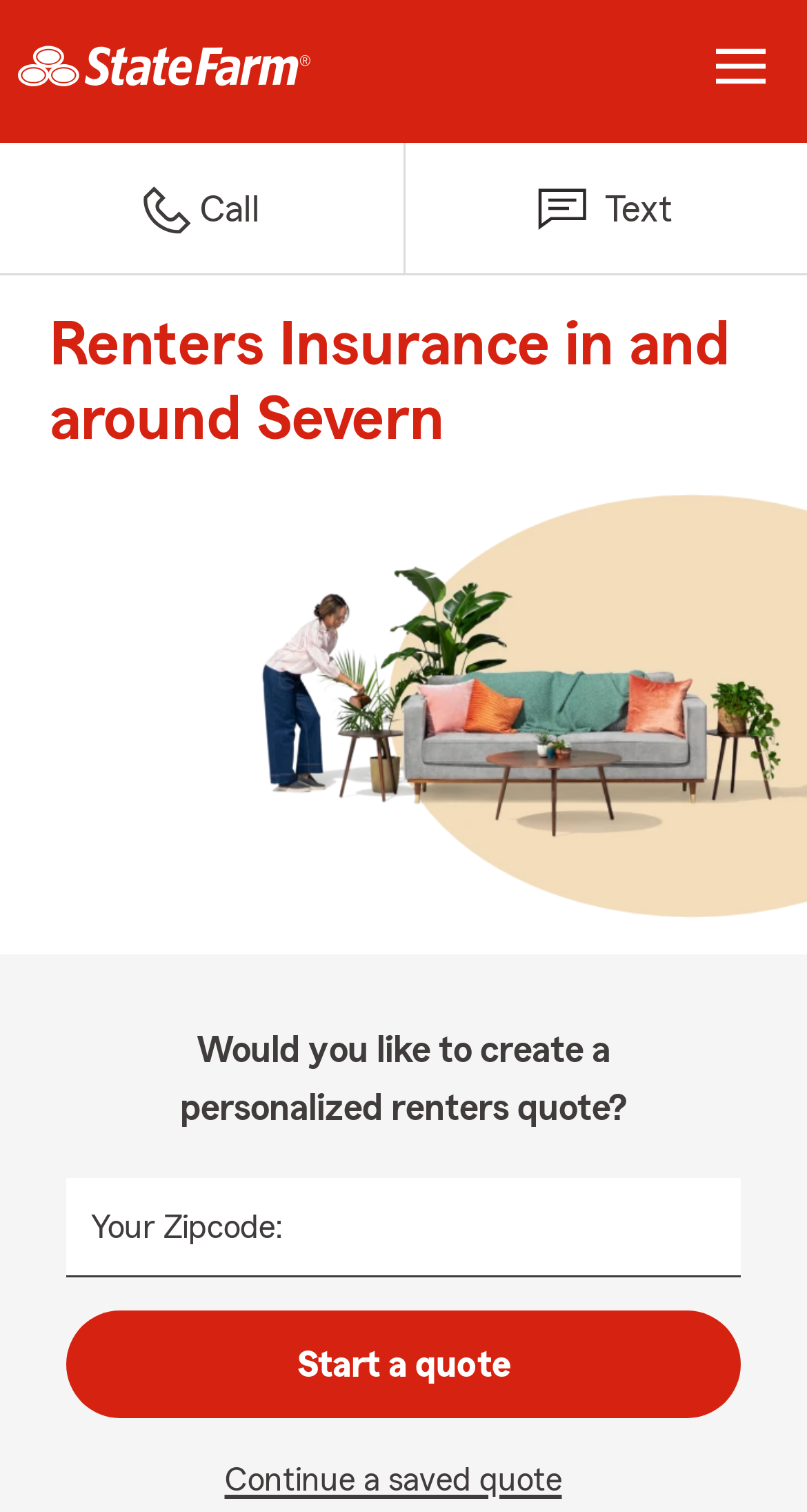What is the location of the agent?
Look at the webpage screenshot and answer the question with a detailed explanation.

The agent, Marie Waring, is located in Severn, MD, as indicated by the heading 'Renters Insurance in and around Severn' on the webpage.